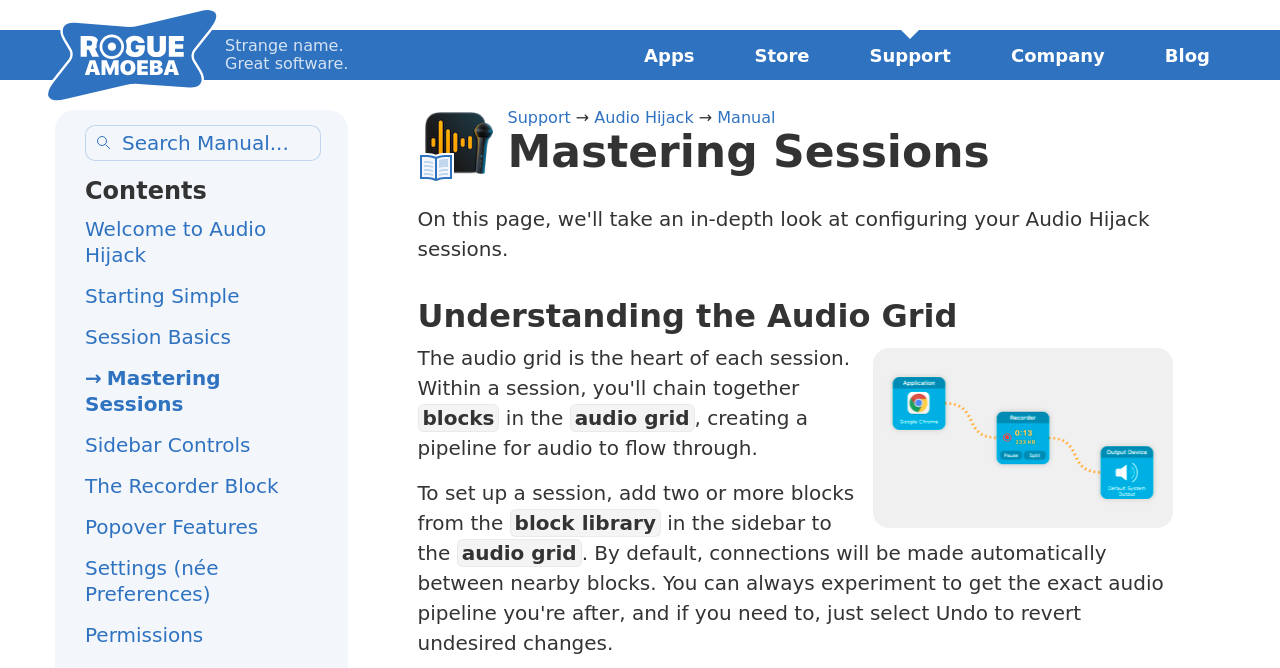What are the different audio products offered by Rogue Amoeba?
Please elaborate on the answer to the question with detailed information.

The different audio products offered by Rogue Amoeba are obtained from the links on the webpage, specifically from the elements with IDs 299 to 305, which are located below the company name and logo.